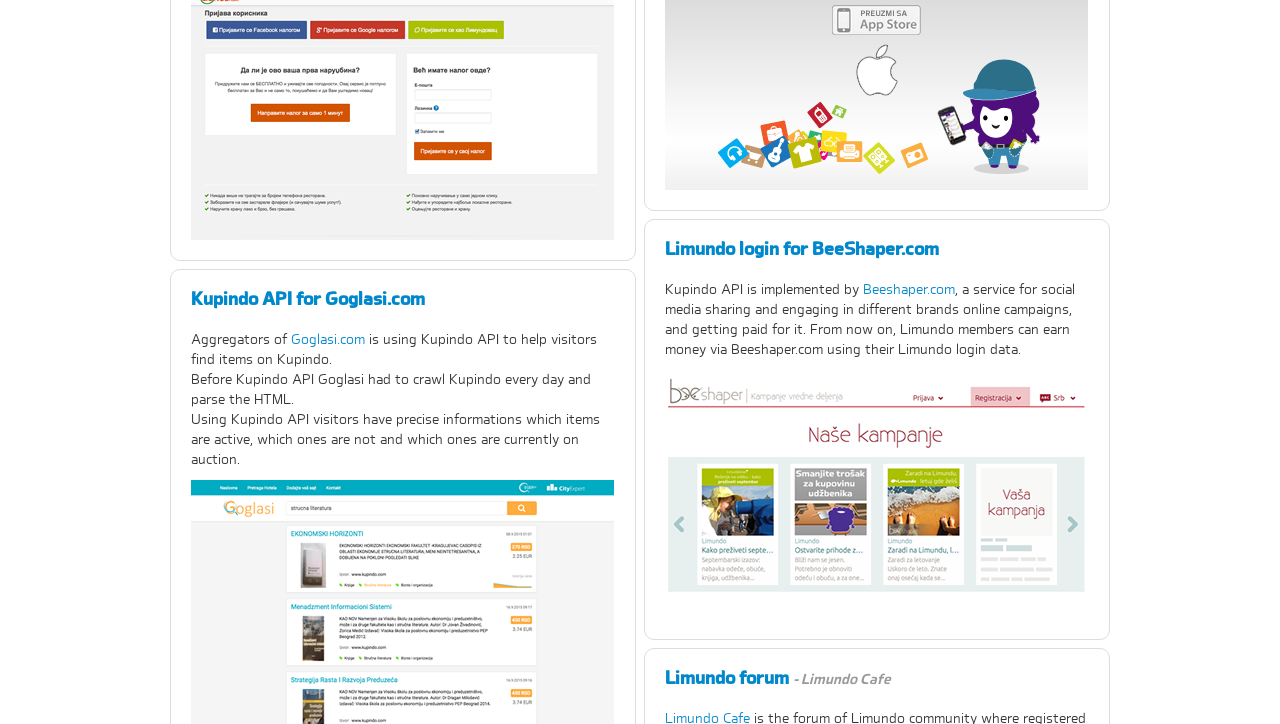Identify the bounding box coordinates of the section to be clicked to complete the task described by the following instruction: "Explore Limundo forum - Limundo Cafe". The coordinates should be four float numbers between 0 and 1, formatted as [left, top, right, bottom].

[0.52, 0.91, 0.851, 0.965]